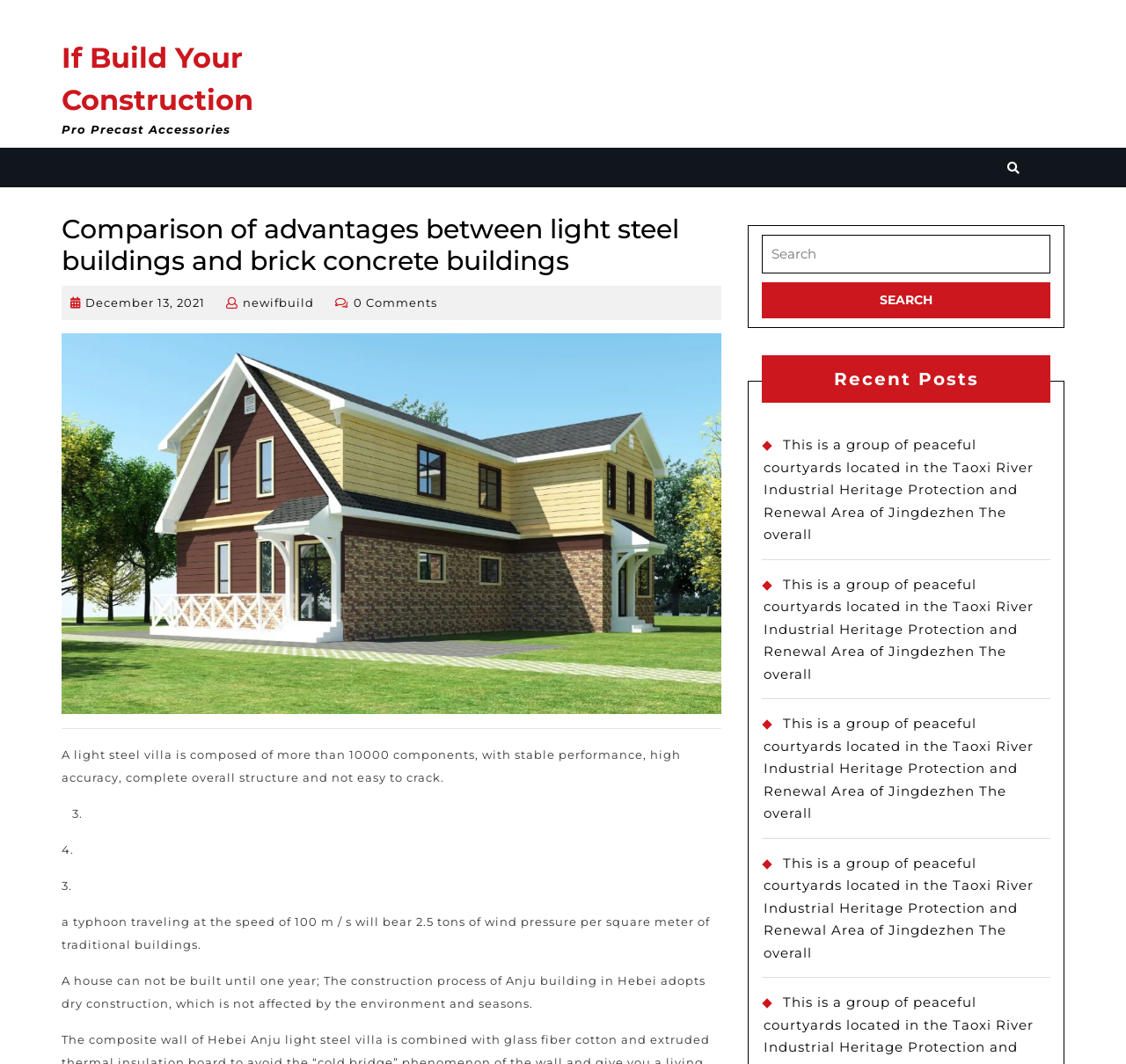Please find the top heading of the webpage and generate its text.

Comparison of advantages between light steel buildings and brick concrete buildings